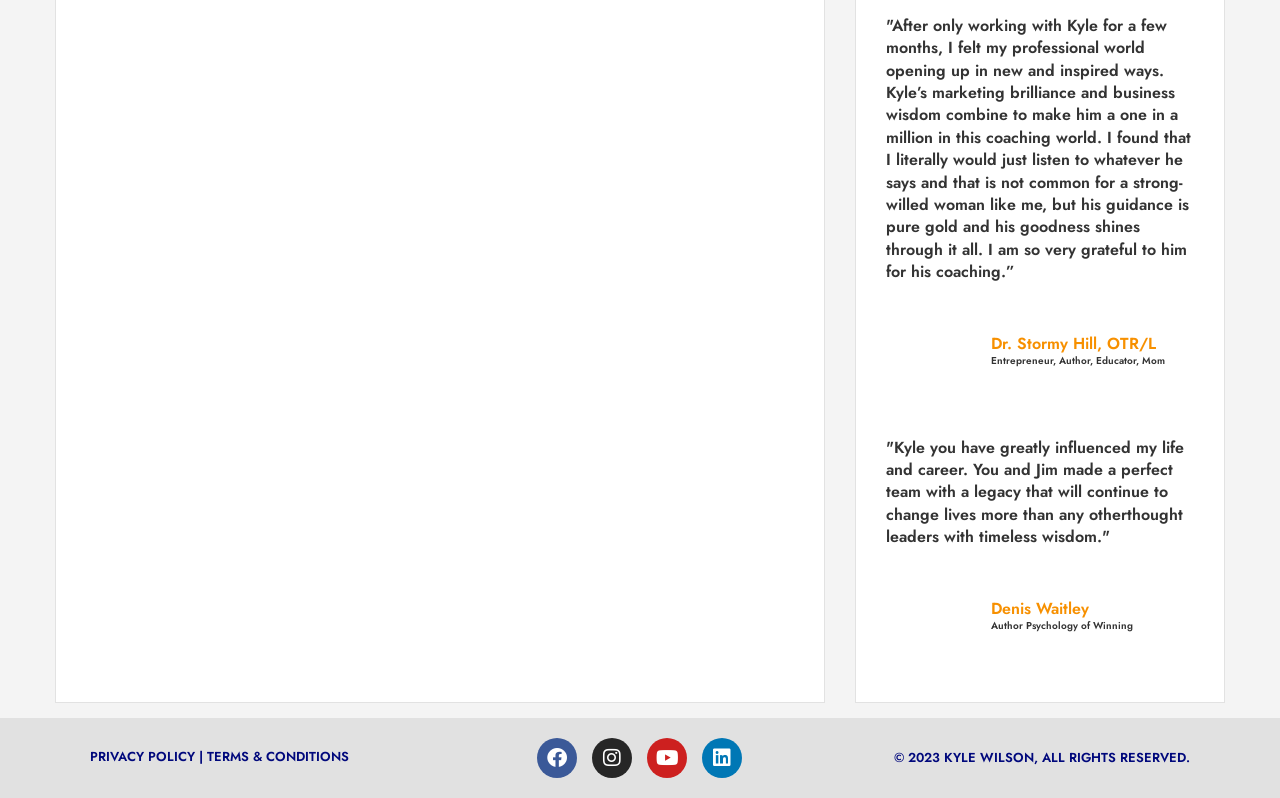Who is the entrepreneur mentioned?
Please provide a detailed and thorough answer to the question.

The webpage contains a quote from Dr. Stormy Hill, OTR/L, who is described as an entrepreneur, author, educator, and mom. This information is obtained from the static text elements with IDs 2016 and 2019.